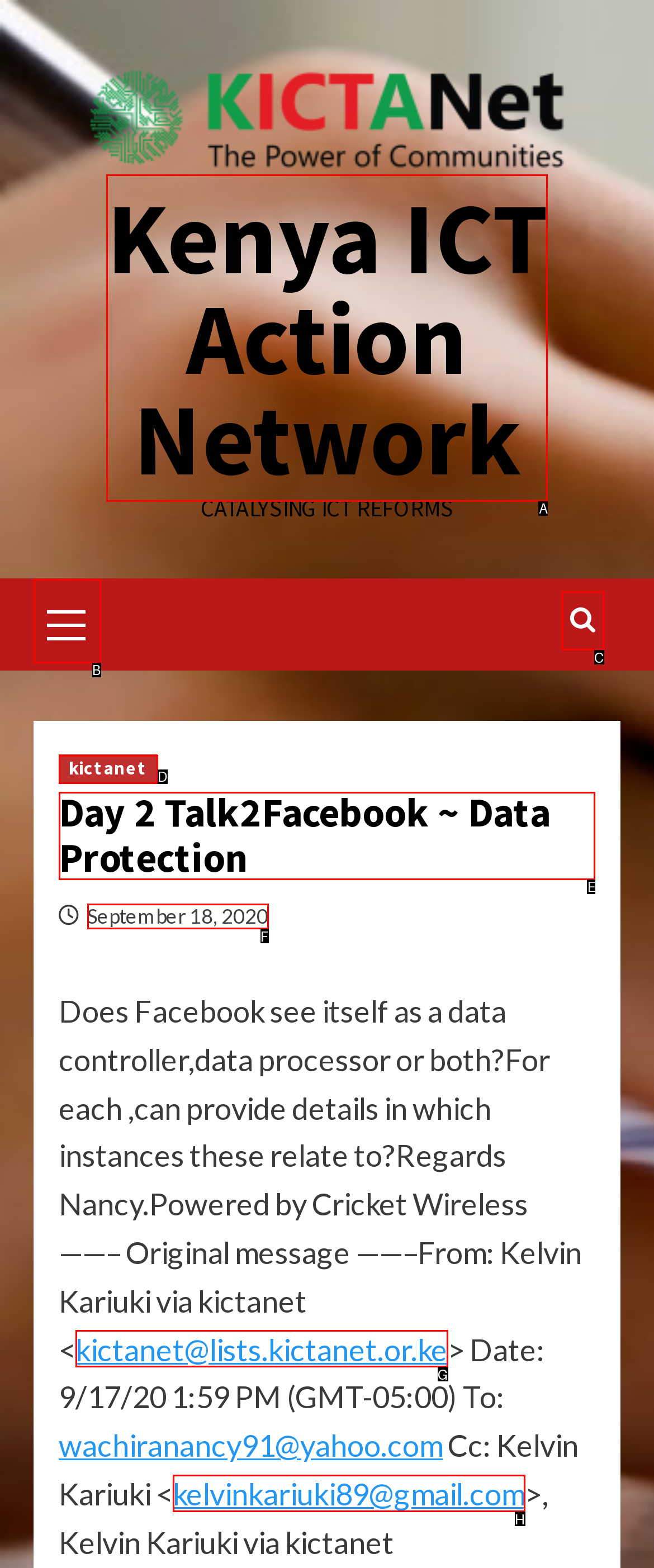Determine which HTML element to click for this task: View the Day 2 Talk2Facebook ~ Data Protection page Provide the letter of the selected choice.

E